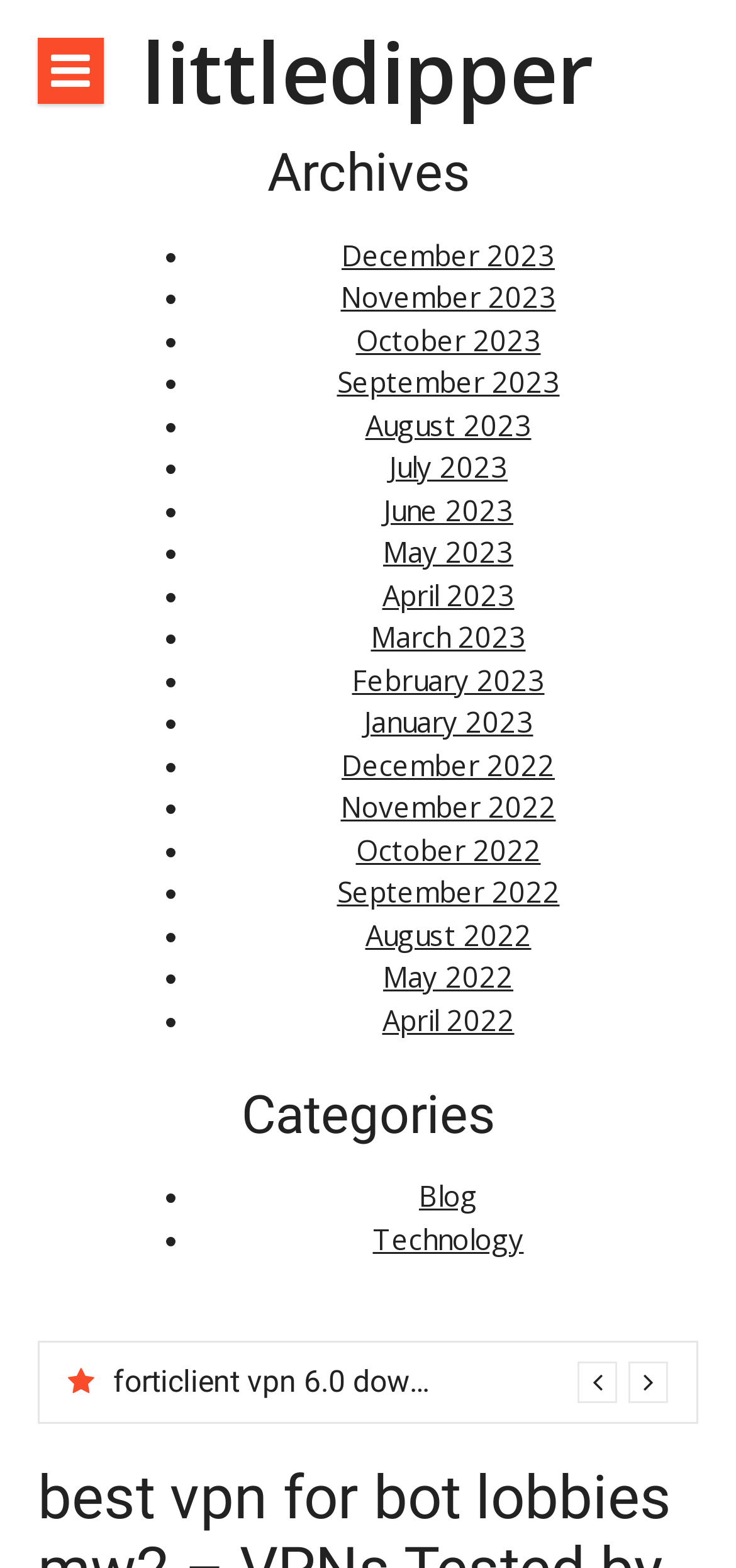Extract the bounding box for the UI element that matches this description: "April 2022".

[0.519, 0.638, 0.699, 0.662]